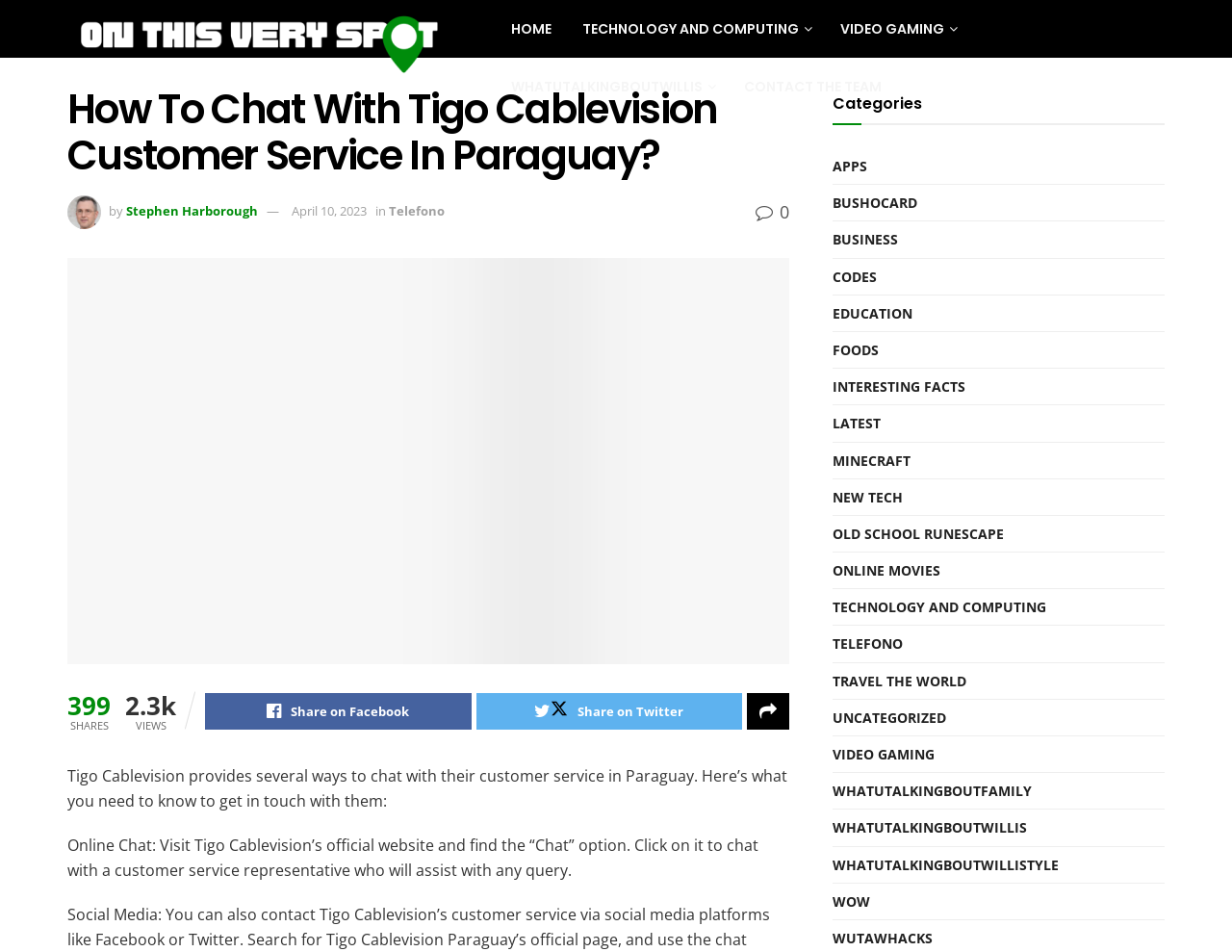Identify the bounding box coordinates of the clickable region to carry out the given instruction: "Click on HOME".

[0.402, 0.0, 0.46, 0.061]